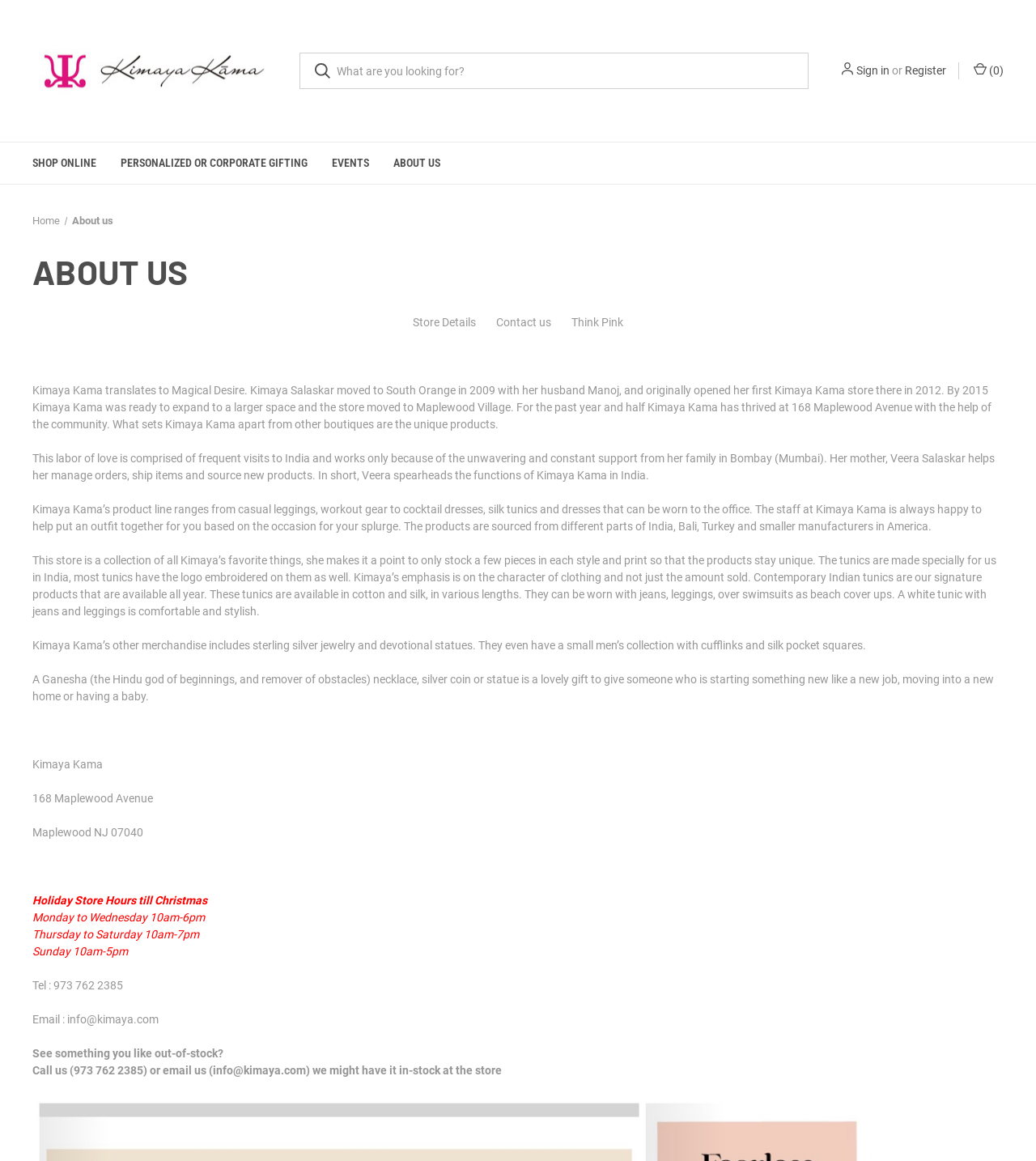Based on the element description parent_node: Search, identify the bounding box coordinates for the UI element. The coordinates should be in the format (top-left x, top-left y, bottom-right x, bottom-right y) and within the 0 to 1 range.

[0.289, 0.045, 0.334, 0.077]